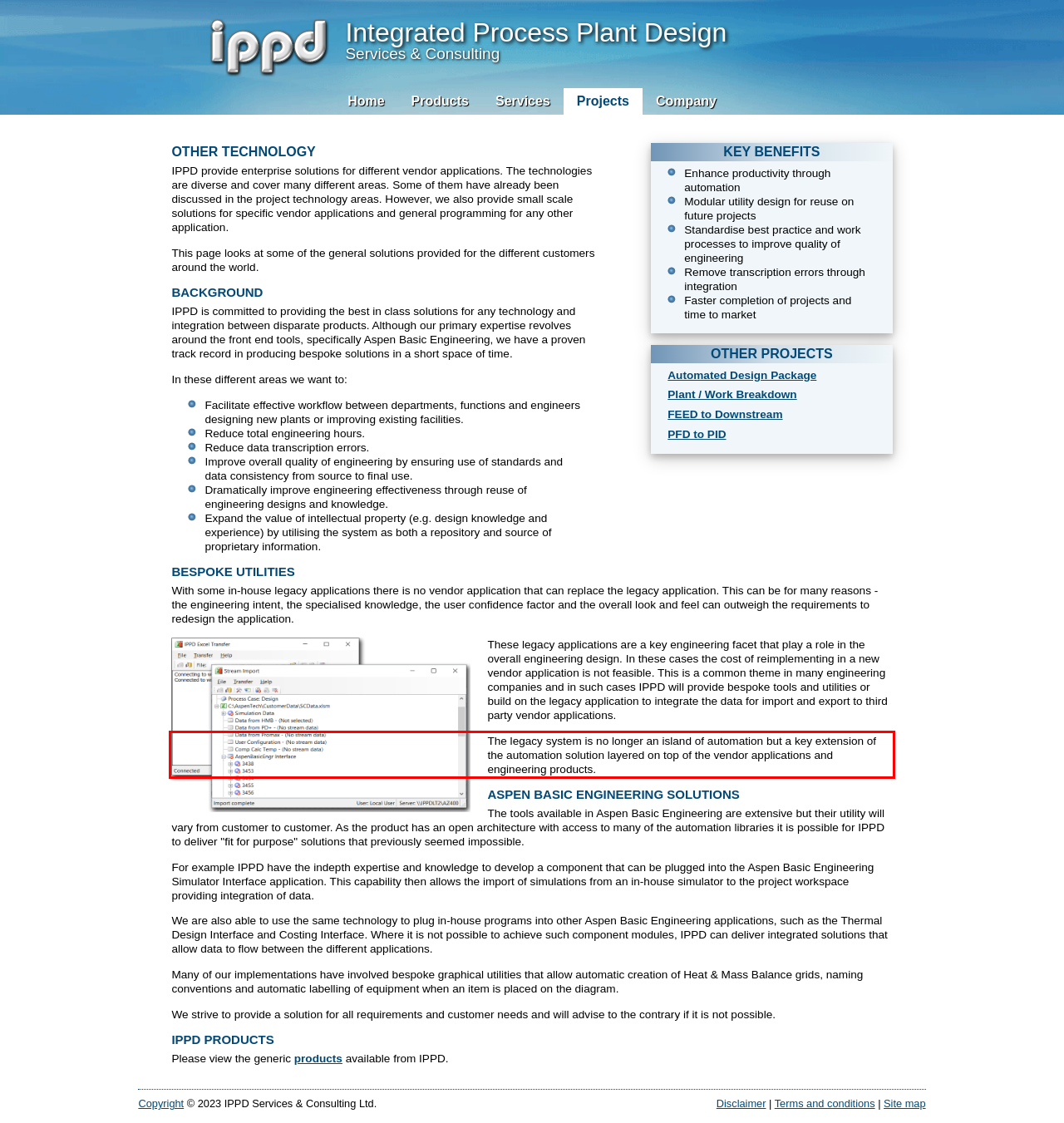Observe the screenshot of the webpage that includes a red rectangle bounding box. Conduct OCR on the content inside this red bounding box and generate the text.

The legacy system is no longer an island of automation but a key extension of the automation solution layered on top of the vendor applications and engineering products.